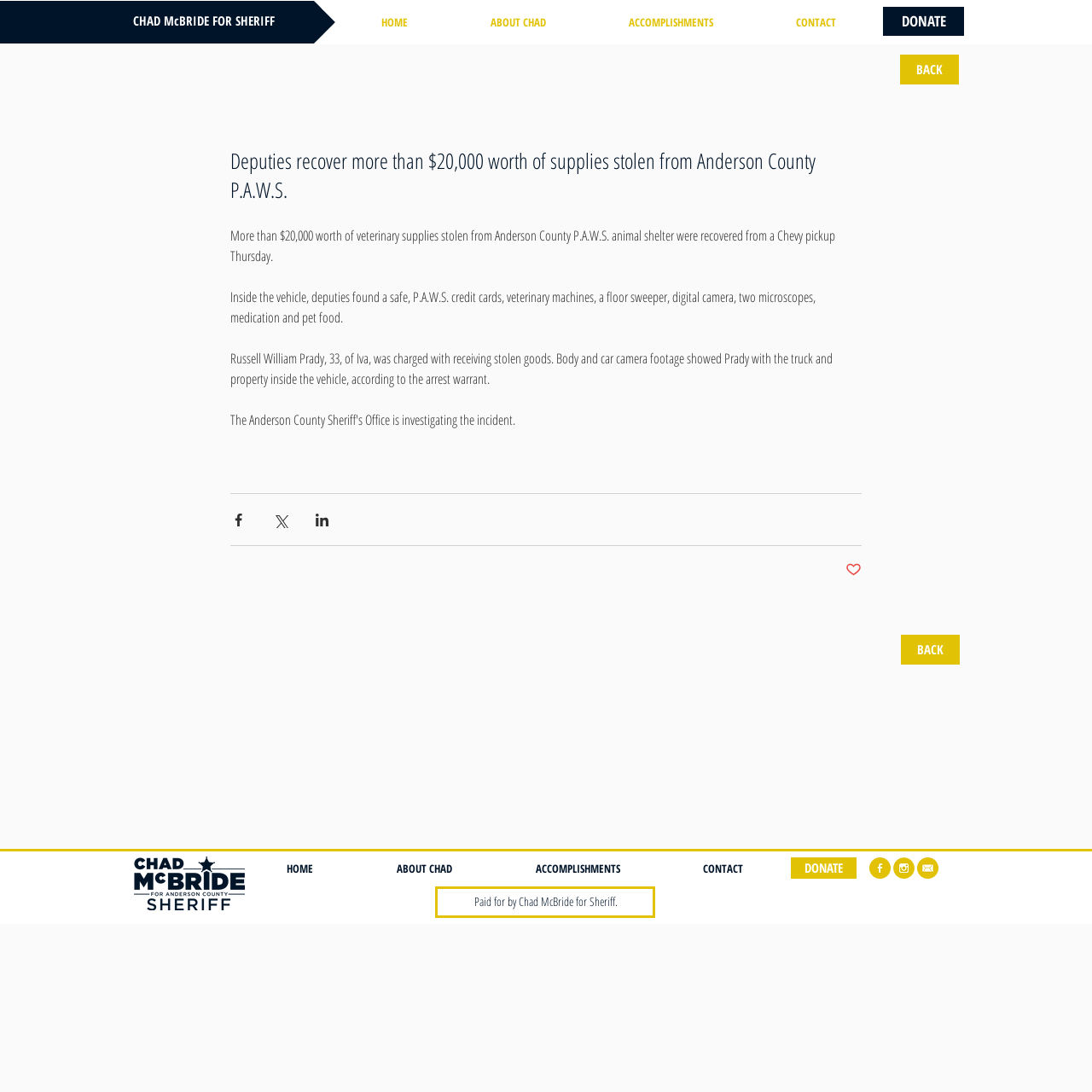Describe every aspect of the webpage in a detailed manner.

This webpage appears to be a news article or a press release about a sheriff's department recovering stolen veterinary supplies from an animal shelter. 

At the top of the page, there is a navigation bar with links to "HOME", "ABOUT CHAD", "ACCOMPLISHMENTS", and "CONTACT". On the right side of the navigation bar, there is a "DONATE" button. 

Below the navigation bar, there is a main article section that takes up most of the page. The article has a heading that matches the meta description, which summarizes the content of the article. The article itself is divided into three paragraphs of text, describing the recovery of stolen goods, the arrest of a suspect, and the evidence found in the vehicle.

To the right of the article, there are three social media sharing buttons for Facebook, Twitter, and LinkedIn, each with an accompanying image. Below these buttons, there is a "Post not marked as liked" button with an image.

At the bottom of the page, there are two "BACK" links, one on the left and one on the right. Below these links, there is a footer section with a navigation bar that mirrors the one at the top, a "DONATE" button, and a "Social Bar" with links to Facebook, Instagram, and Email, each with an accompanying image. The page ends with a "Paid for by Chad McBride for Sheriff" disclaimer.